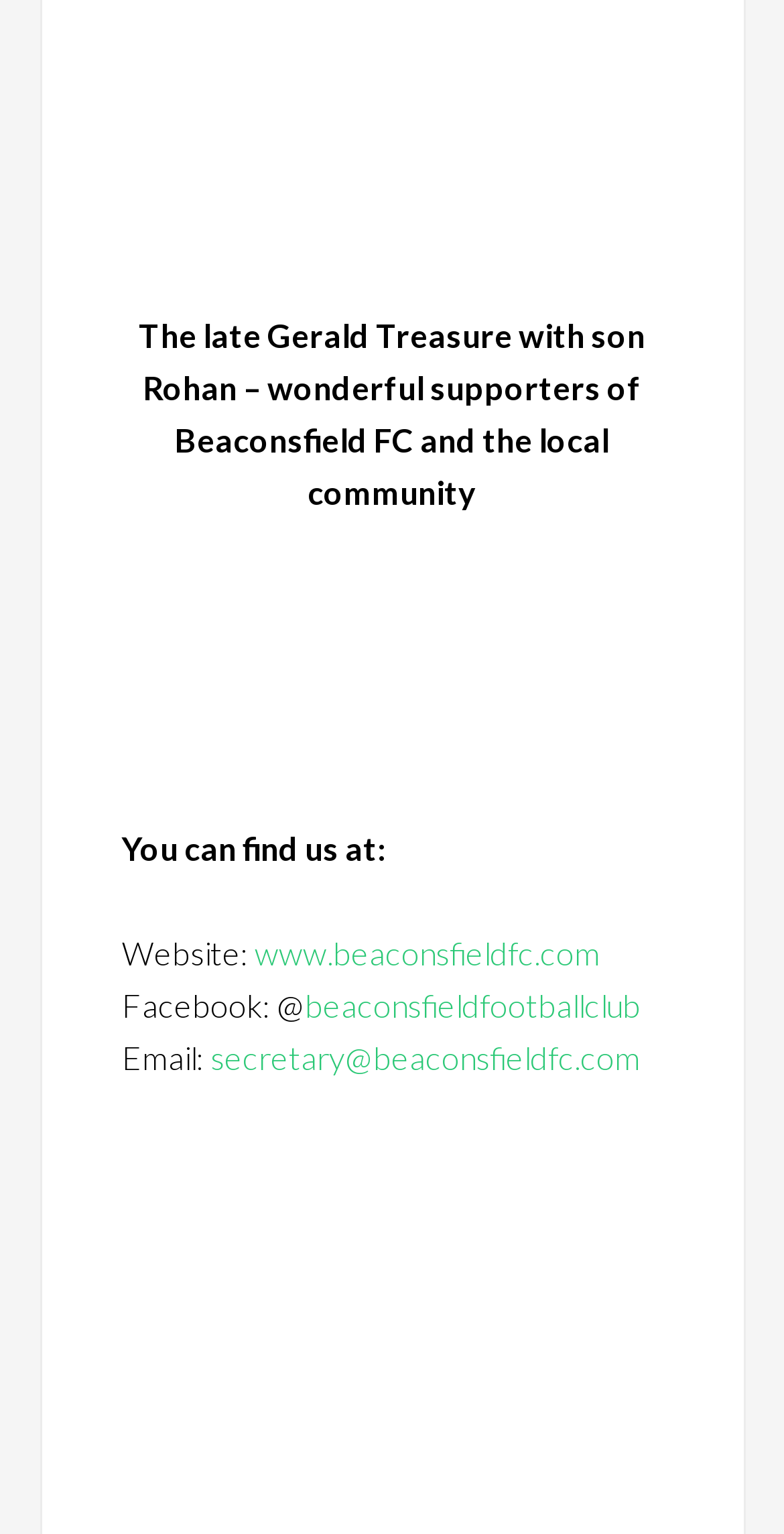Respond to the following question using a concise word or phrase: 
What is the website of Beaconsfield FC?

www.beaconsfieldfc.com